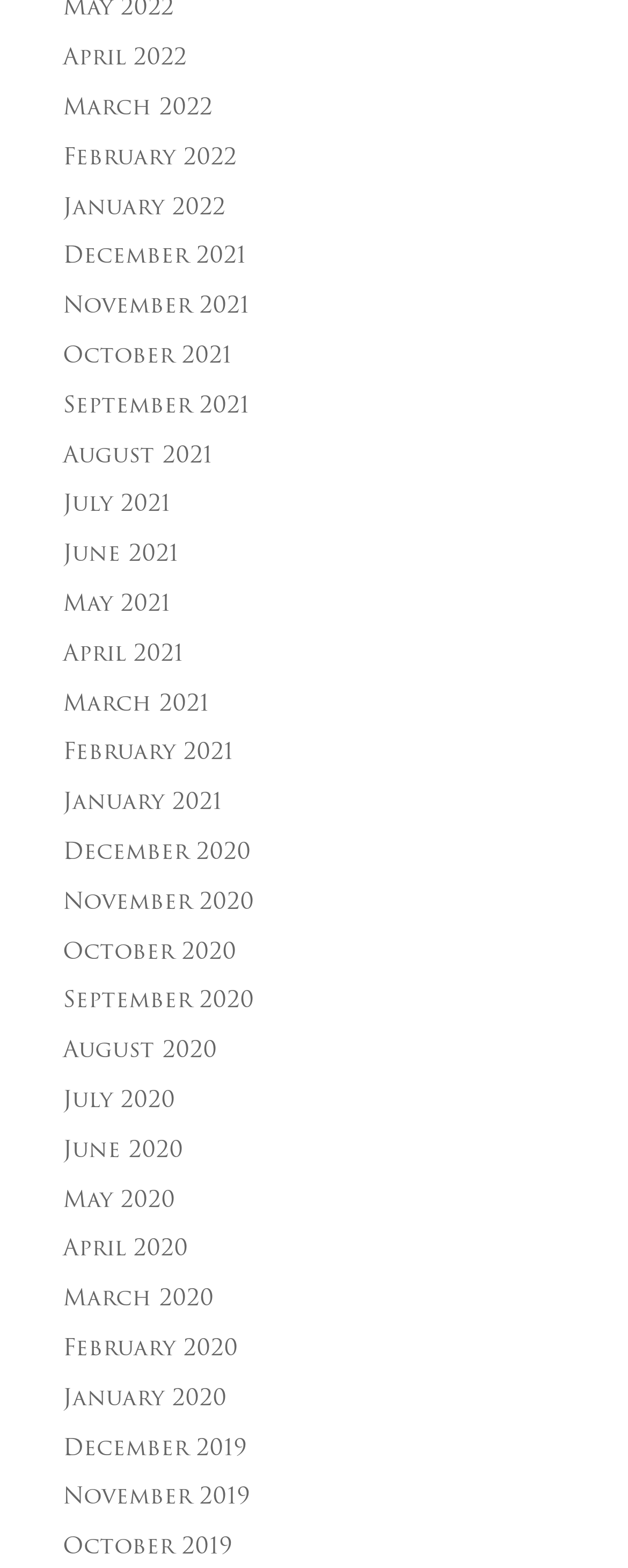Can you identify the bounding box coordinates of the clickable region needed to carry out this instruction: 'Close the dialog'? The coordinates should be four float numbers within the range of 0 to 1, stated as [left, top, right, bottom].

None